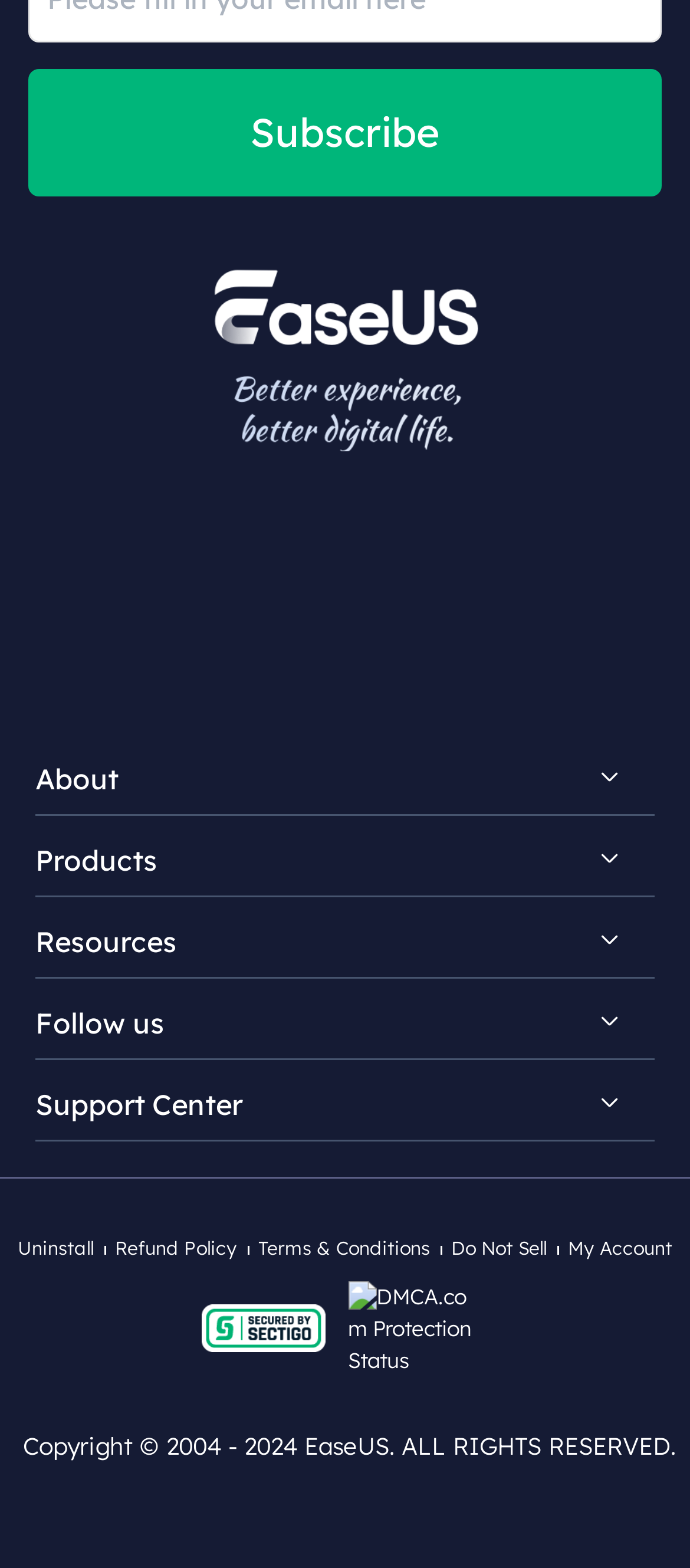Examine the image carefully and respond to the question with a detailed answer: 
What is the name of the screen recording resource?

In the 'Resources' section, there is a link 'Screen Recording Resource', which provides resources related to screen recording.